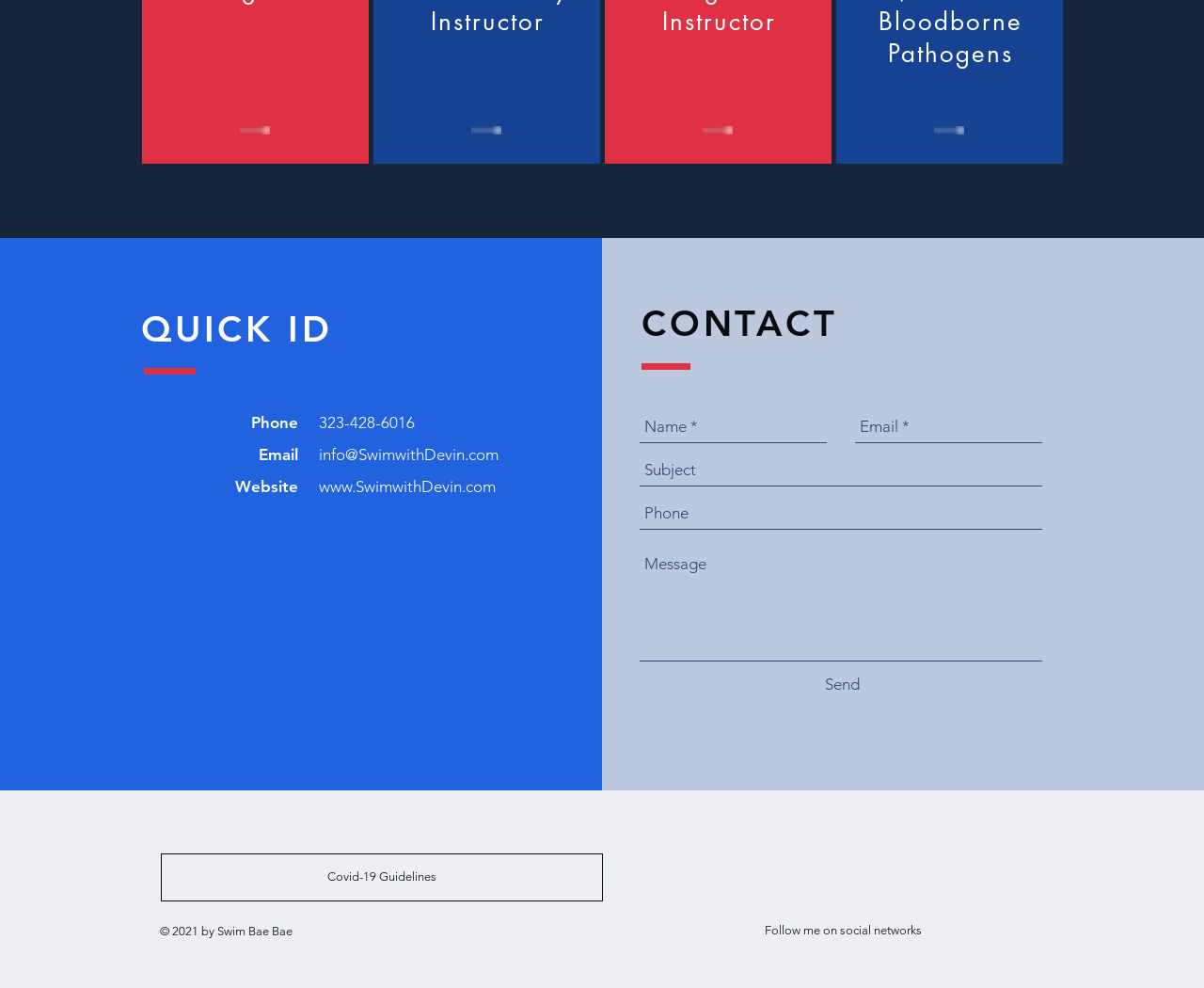Answer the following query concisely with a single word or phrase:
What social media platforms are listed?

Instagram and Facebook